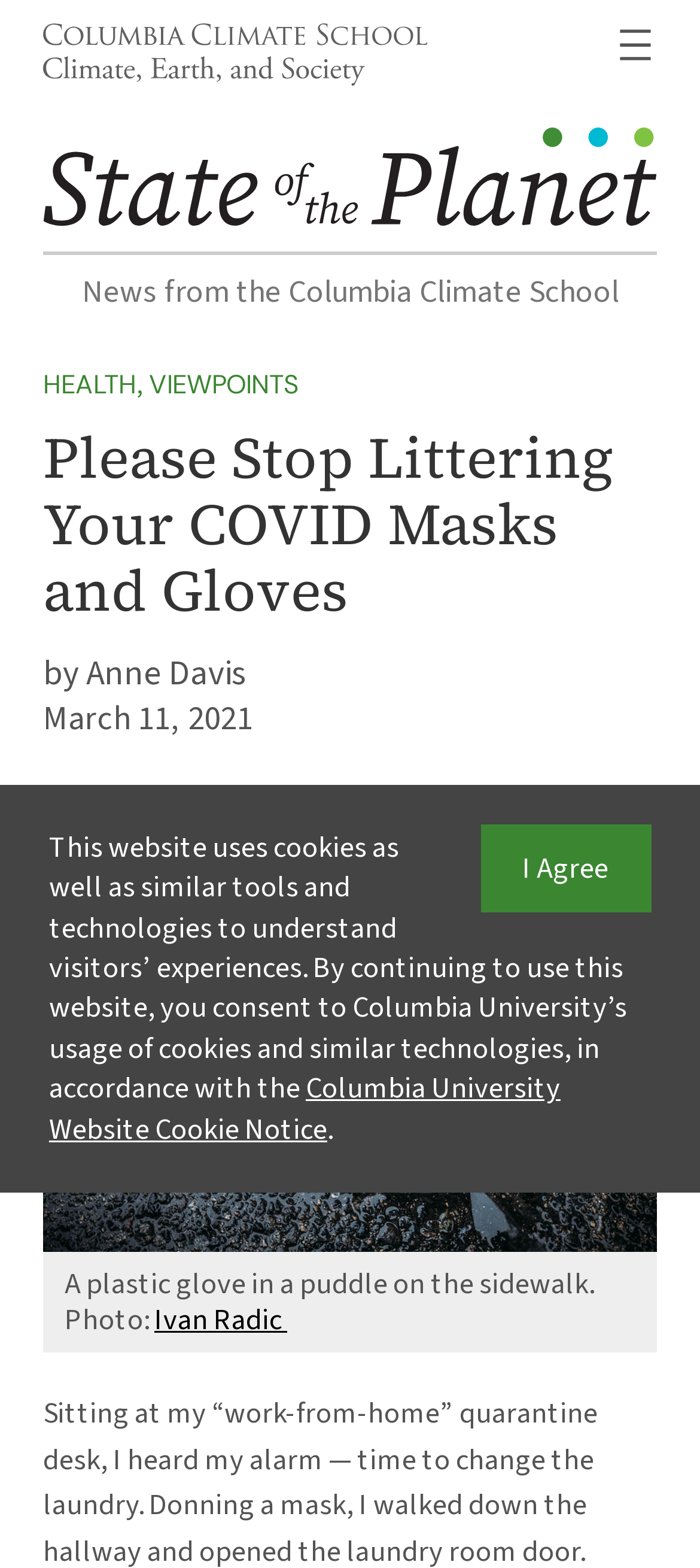Please provide a comprehensive response to the question below by analyzing the image: 
When was the article published?

I found the publication date by looking at the text below the author's name, which says 'March 11, 2021'. This suggests that the article was published on that date.